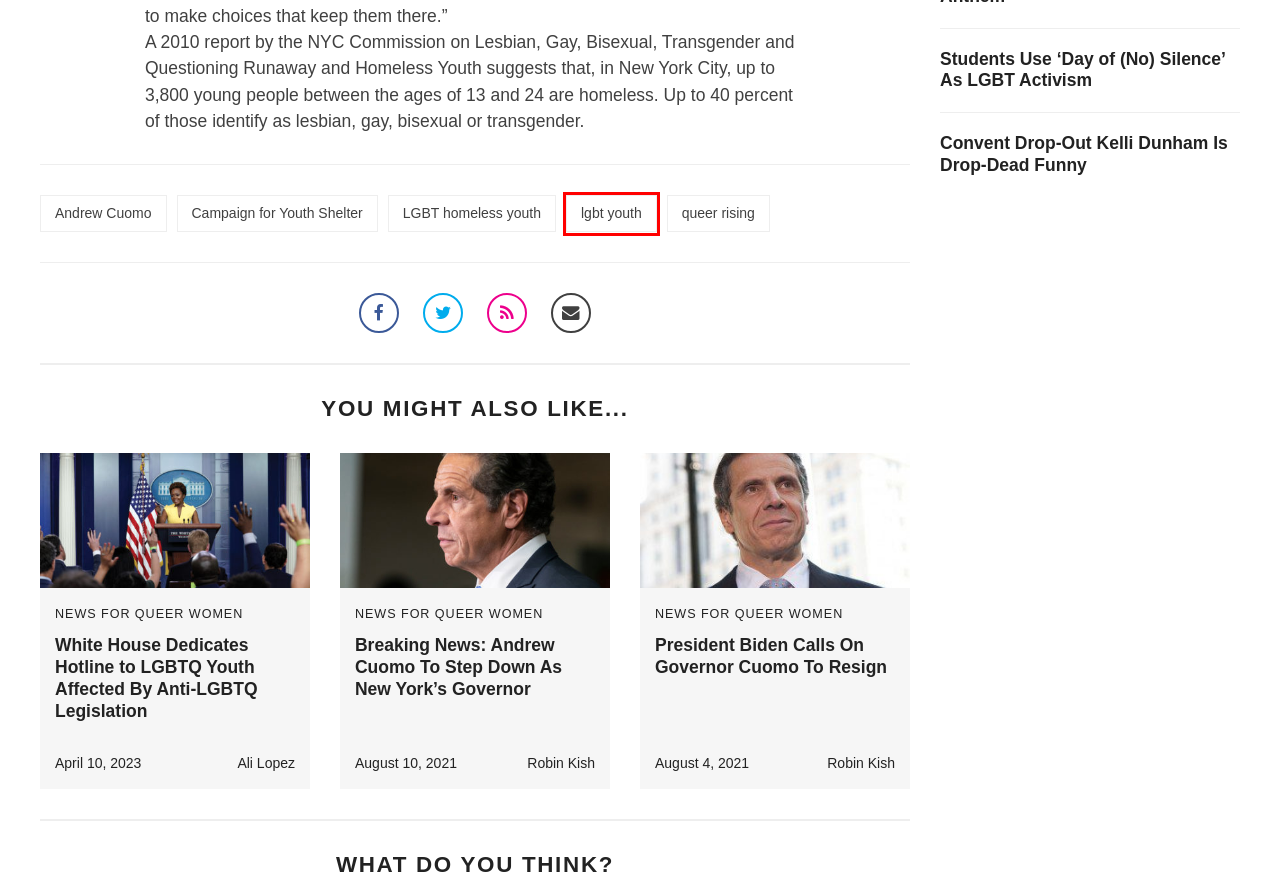Examine the screenshot of the webpage, noting the red bounding box around a UI element. Pick the webpage description that best matches the new page after the element in the red bounding box is clicked. Here are the candidates:
A. Students Use ‘Day of (No) Silence’ As LGBT Activism
B. queer rising - GO Magazine
C. lgbt youth - GO Magazine
D. Breaking News: Andrew Cuomo To Step Down As New York’s Governor - GO Magazine
E. Andrew Cuomo - GO Magazine
F. White House Dedicates Hotline to LGBTQ Youth Affected By Anti-LGBTQ Legislation - GO Magazine
G. President Biden Calls On Governor Cuomo To Resign - GO Magazine
H. Convent Drop-Out Kelli Dunham Is Drop-Dead Funny -

C